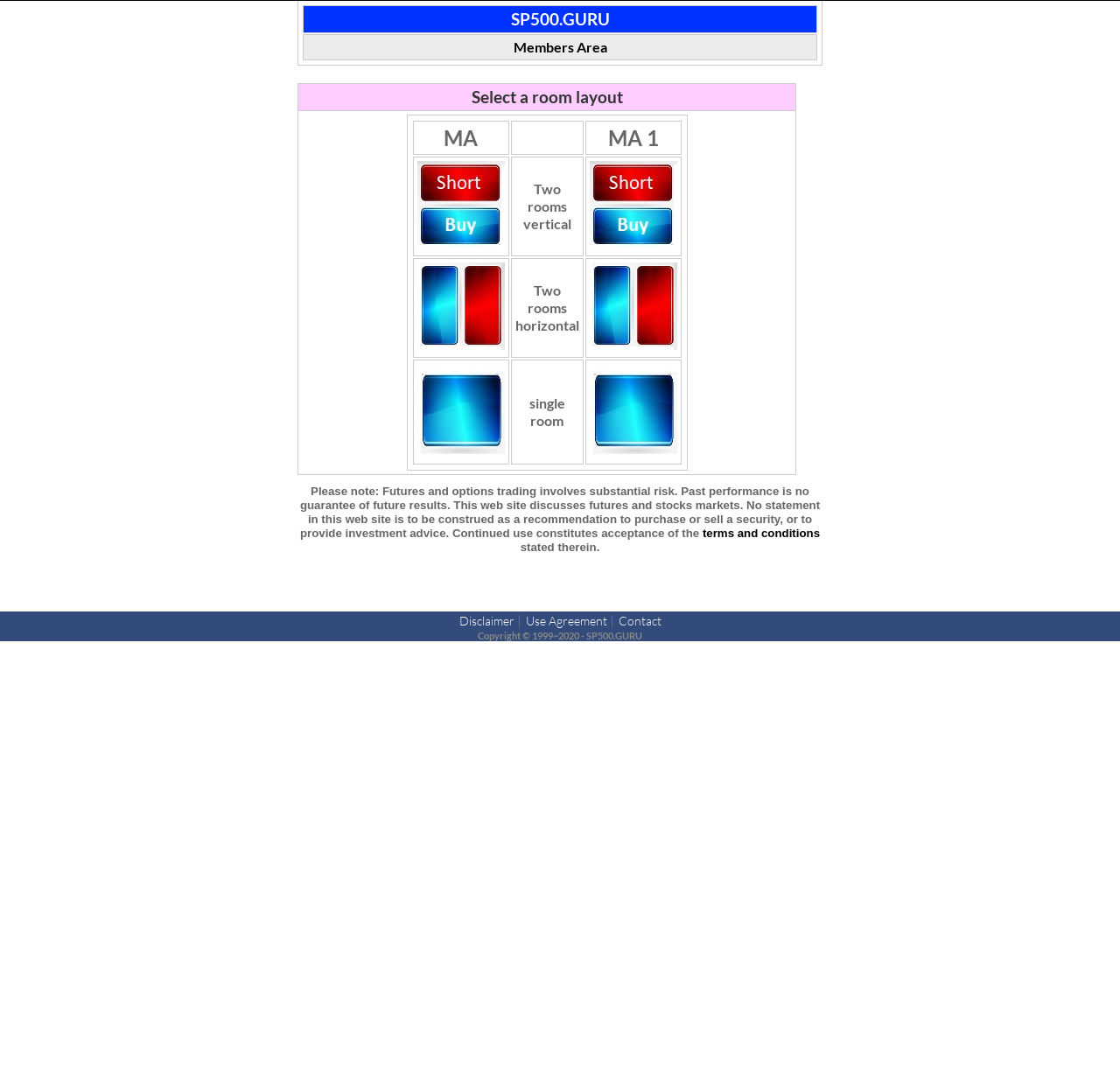What is the copyright year range?
Can you offer a detailed and complete answer to this question?

I found the answer by looking at the heading element with the text 'Copyright © 1999~2020 - SP500.GURU' which is located at the bottom of the page.